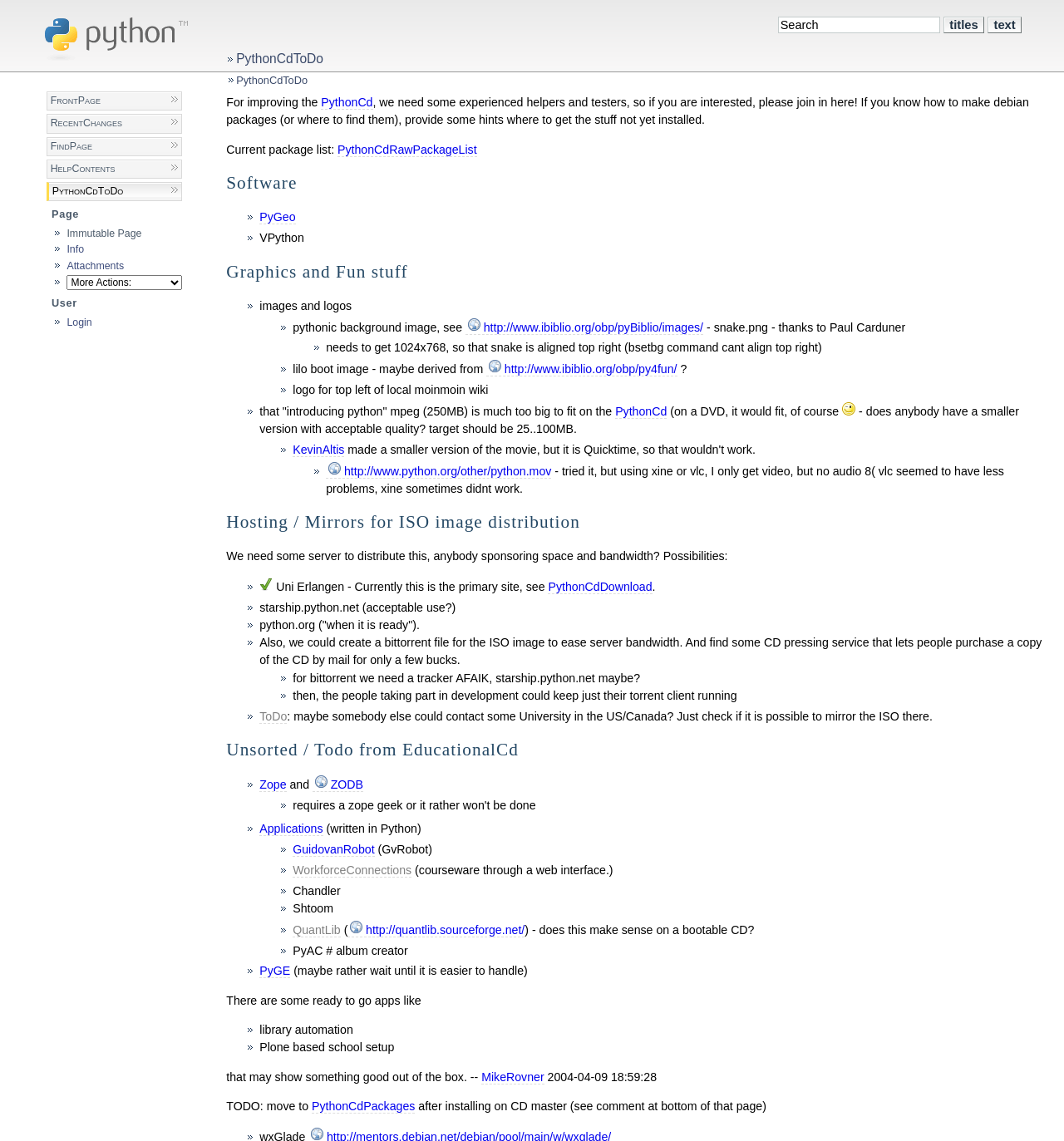Give a short answer to this question using one word or a phrase:
What is the purpose of the webpage according to the text?

improving PythonCd